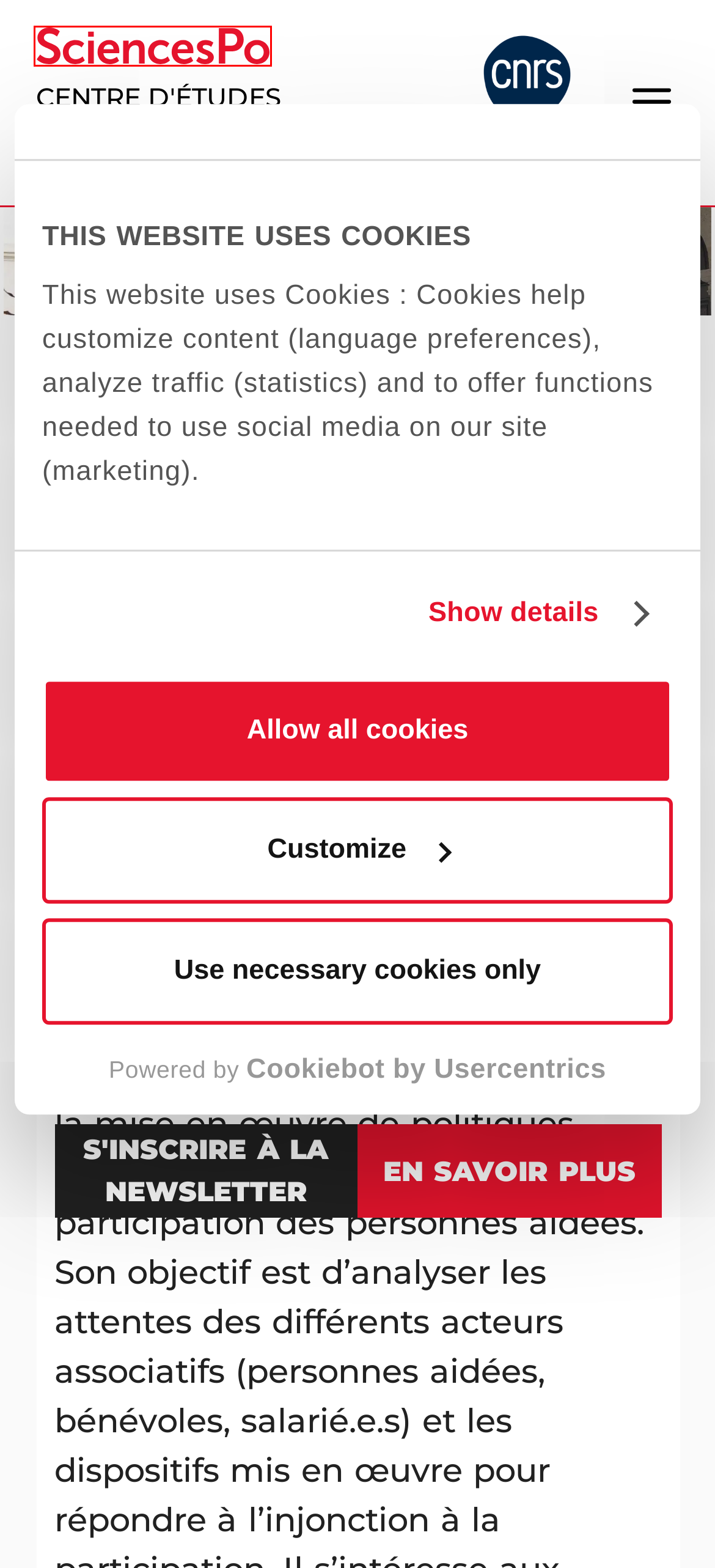Examine the screenshot of a webpage with a red bounding box around a specific UI element. Identify which webpage description best matches the new webpage that appears after clicking the element in the red bounding box. Here are the candidates:
A. page d'accueil
B. Modifier vos informations de sécurité | scpoAccount.
C. Erreur: 404 - Fichier non trouvé | Sciences Po Centre d'études européennes et de politique comparée
D. Suivez-nous | Sciences Po Centre d'études européennes et de politique comparée
E. Sciences Po : l'index des sites de A à Z | Sciences Po
F. Centre national de la recherche scientifique (CNRS)
G. L'application Sciences Po | Sciences Po
H. Marchés | Sciences Po

C